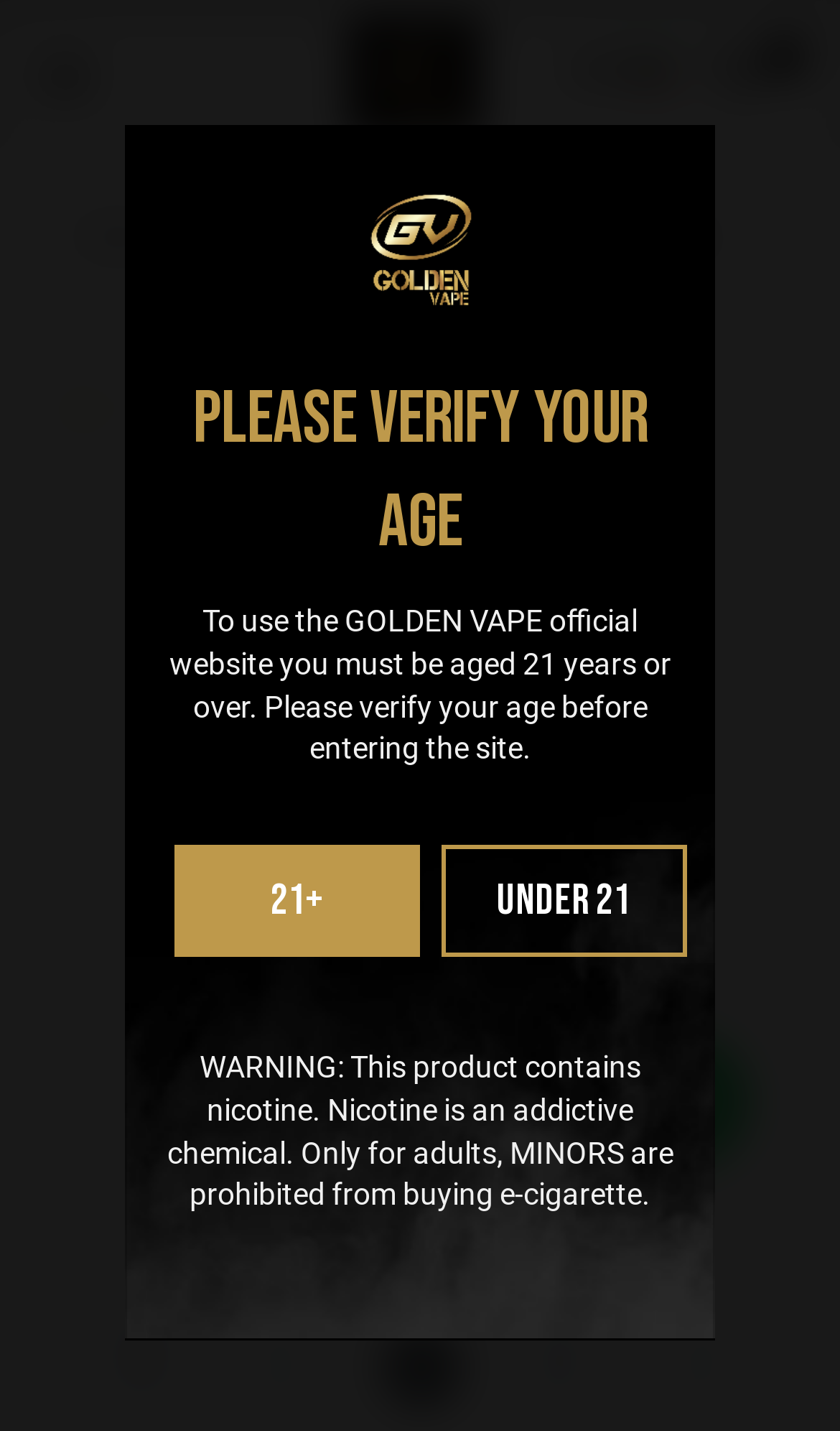Give the bounding box coordinates for this UI element: "parent_node: 0". The coordinates should be four float numbers between 0 and 1, arranged as [left, top, right, bottom].

[0.041, 0.012, 0.197, 0.096]